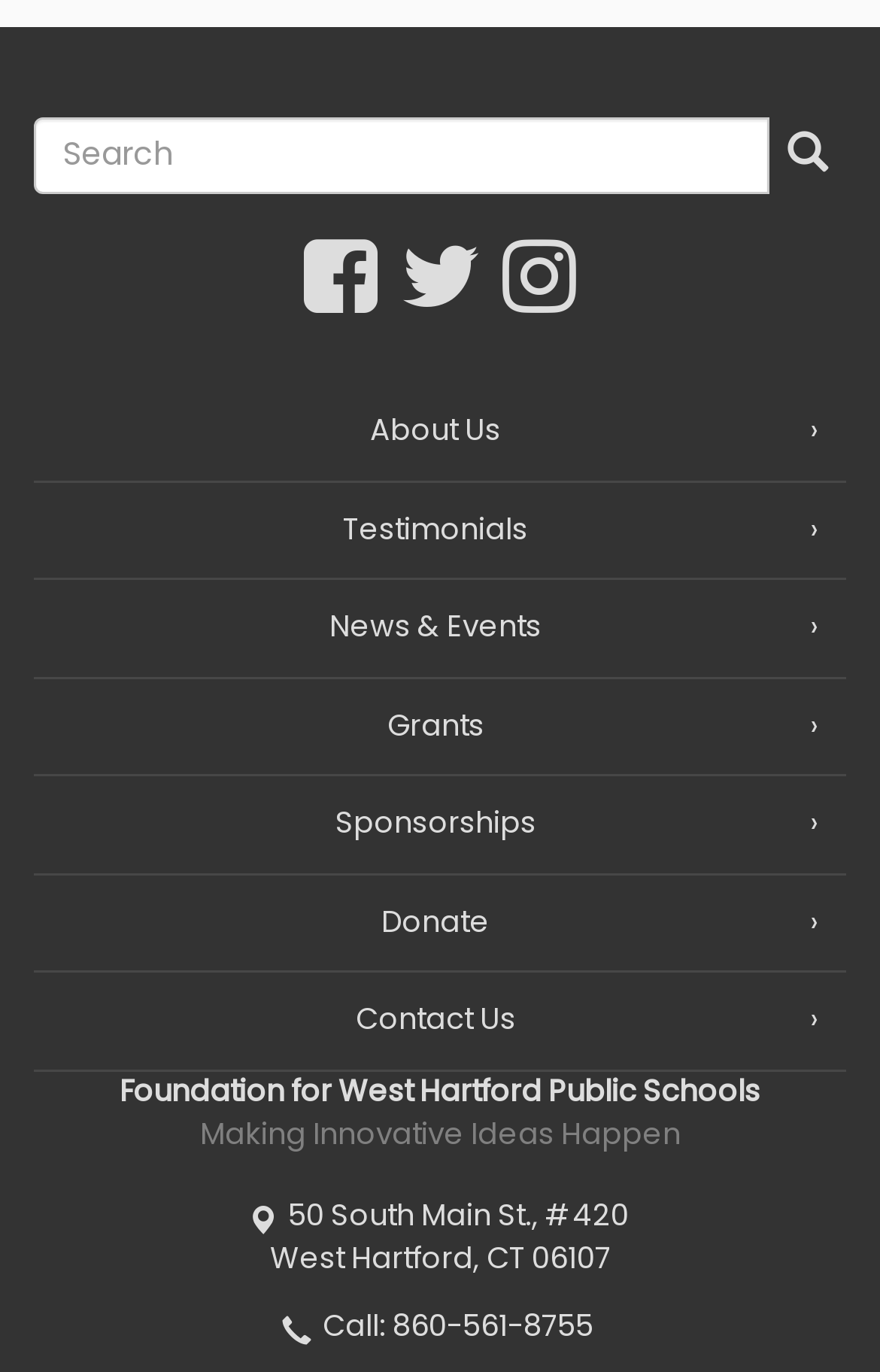Based on the element description name="q" placeholder="Search", identify the bounding box of the UI element in the given webpage screenshot. The coordinates should be in the format (top-left x, top-left y, bottom-right x, bottom-right y) and must be between 0 and 1.

[0.038, 0.085, 0.874, 0.141]